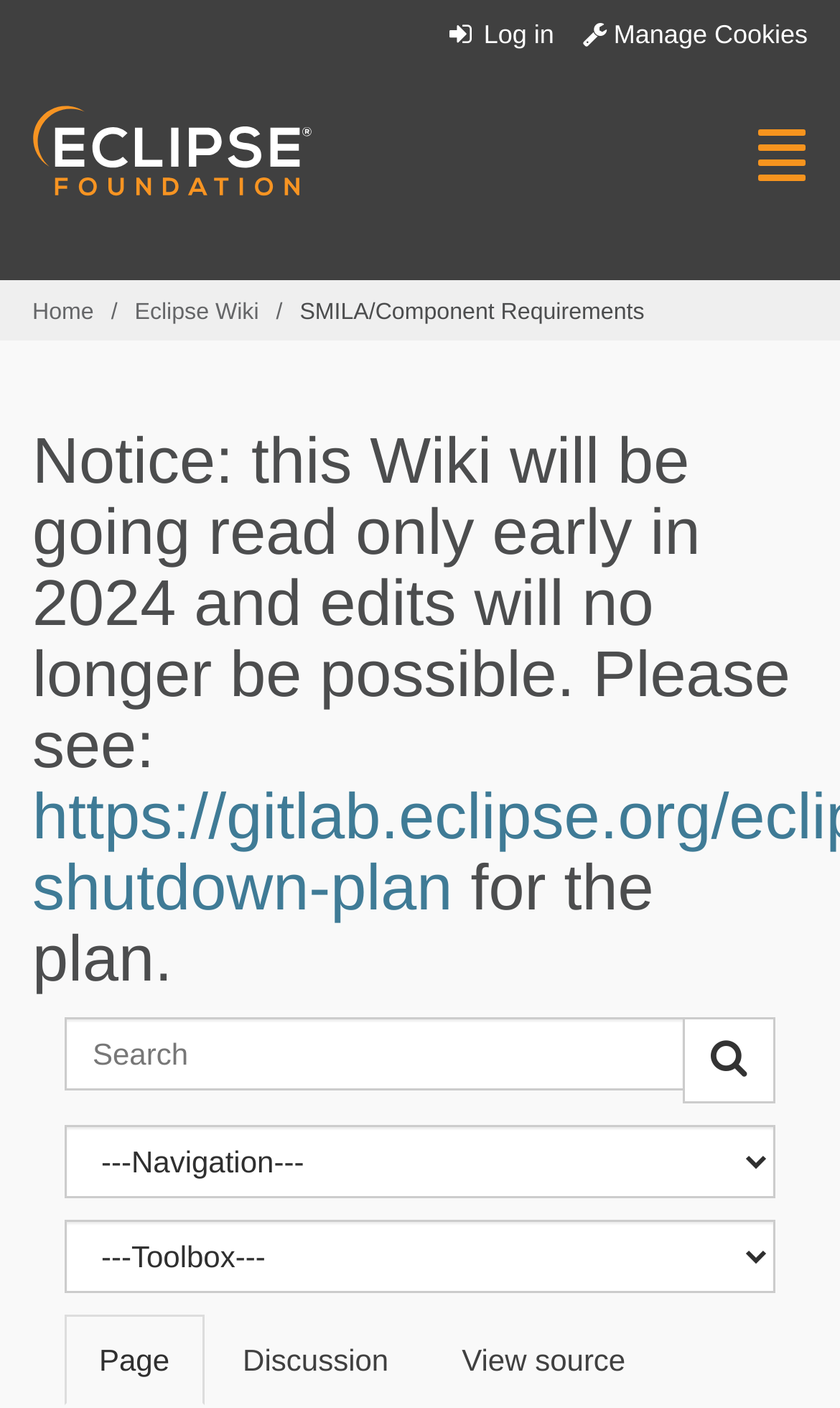Explain the webpage in detail, including its primary components.

The webpage is about SMILA/Component Requirements on Eclipsepedia. At the top right corner, there are two links: "Log in" and "Manage Cookies". Next to them is a button "Toggle navigation". On the top left corner, there is an Eclipse.org logo, which is an image. 

Below the logo, there is a breadcrumbs section with three links: "Home", "Eclipse Wiki", and a static text "SMILA/Component Requirements". 

Following the breadcrumbs, there is a notice heading that spans almost the entire width of the page, informing users that the Wiki will be going read-only in 2024. 

Below the notice, there is a "Jump to:" section with two links: "navigation" and "search". Next to the "search" link, there is a search box with a button and a combobox. 

On the top right corner of the search box, there is another button with an icon. Below the search box, there are three links: "Page", "Discussion", and "View source", which are part of a combobox.